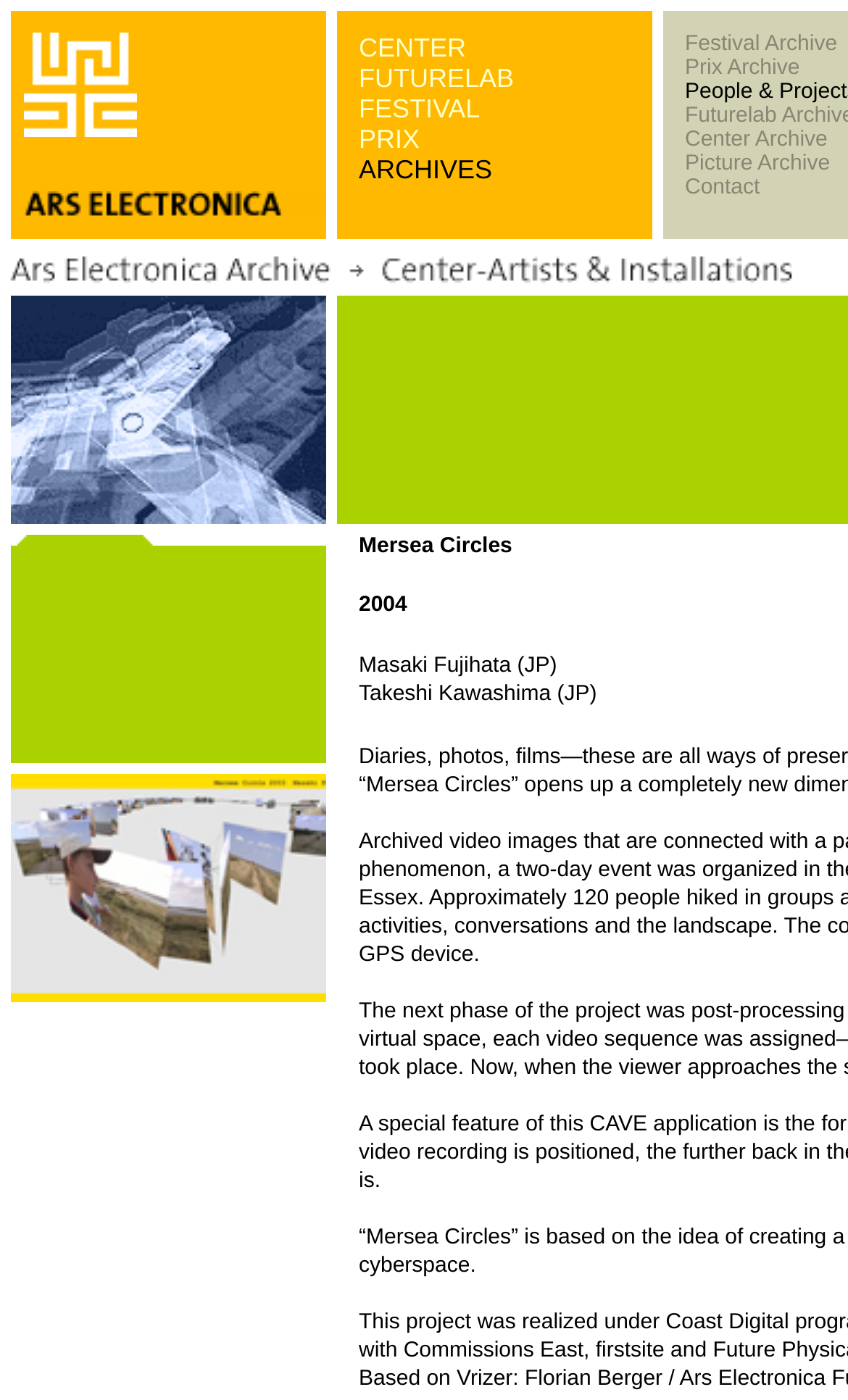Please answer the following query using a single word or phrase: 
How many images are in the second table?

9